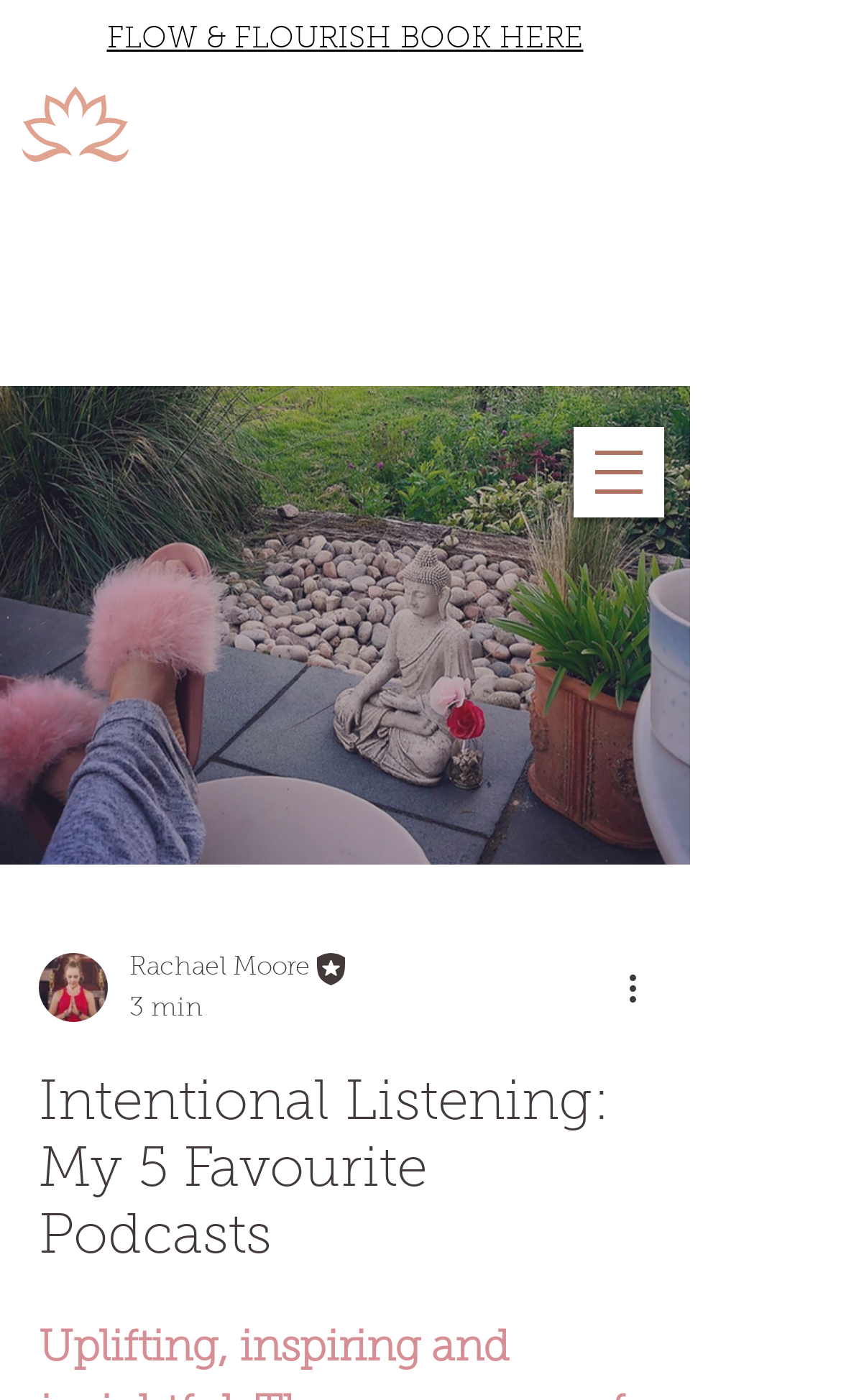Identify the bounding box coordinates of the area you need to click to perform the following instruction: "View cart".

[0.367, 0.304, 0.454, 0.367]